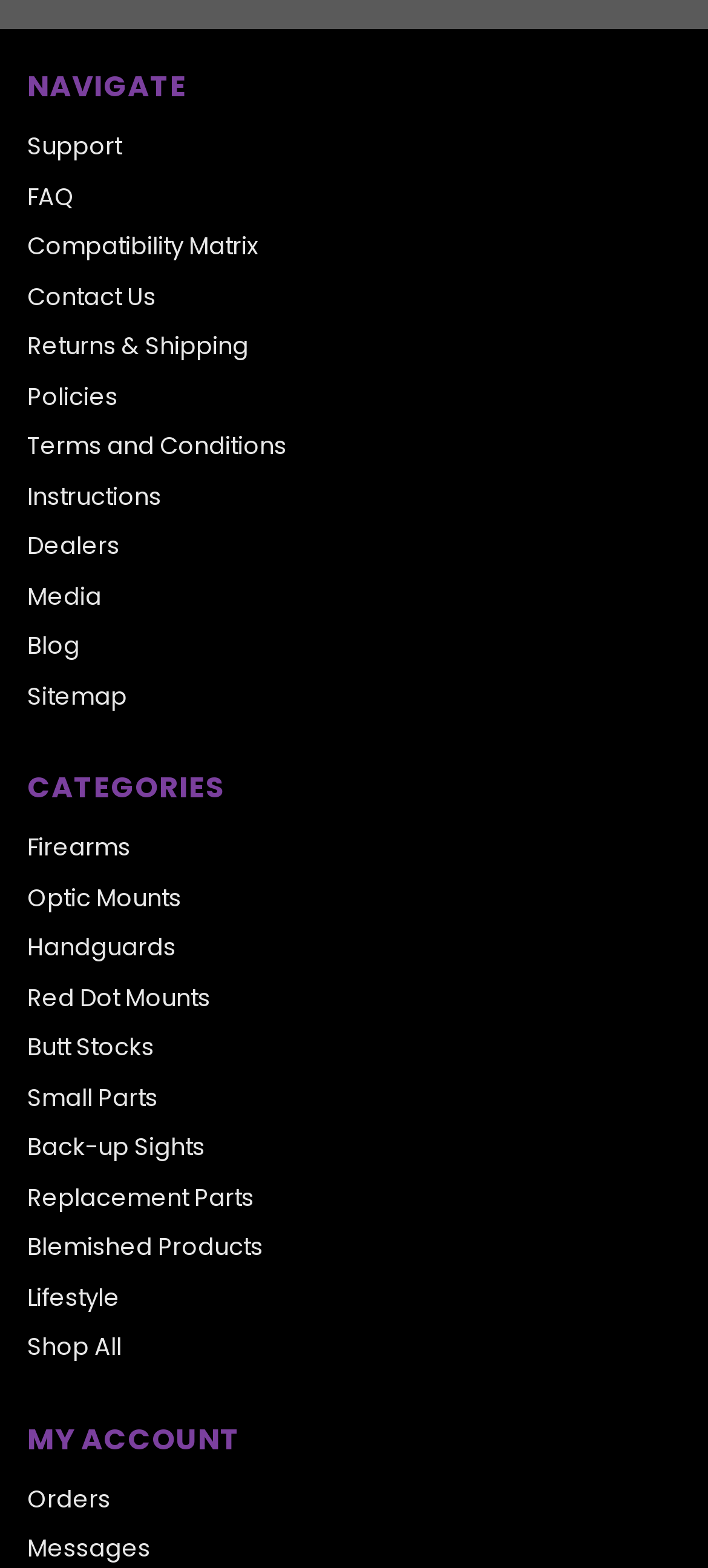Please identify the bounding box coordinates of the element on the webpage that should be clicked to follow this instruction: "check orders". The bounding box coordinates should be given as four float numbers between 0 and 1, formatted as [left, top, right, bottom].

[0.038, 0.945, 0.962, 0.967]